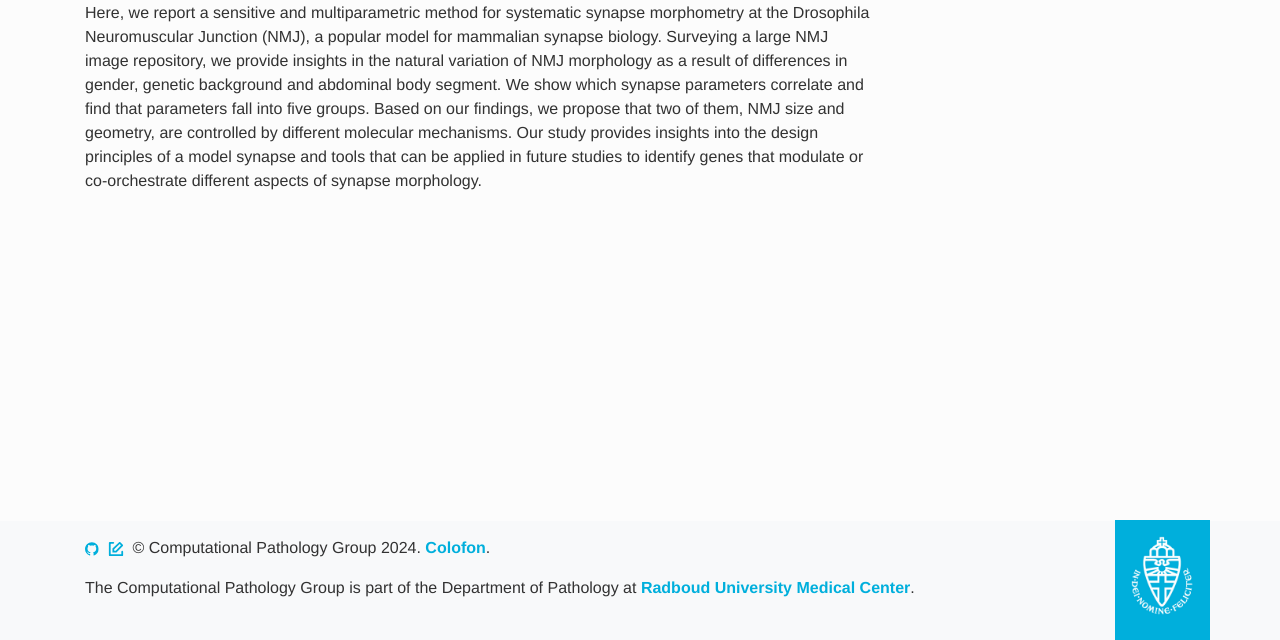Using the format (top-left x, top-left y, bottom-right x, bottom-right y), and given the element description, identify the bounding box coordinates within the screenshot: Colofon

[0.332, 0.845, 0.38, 0.871]